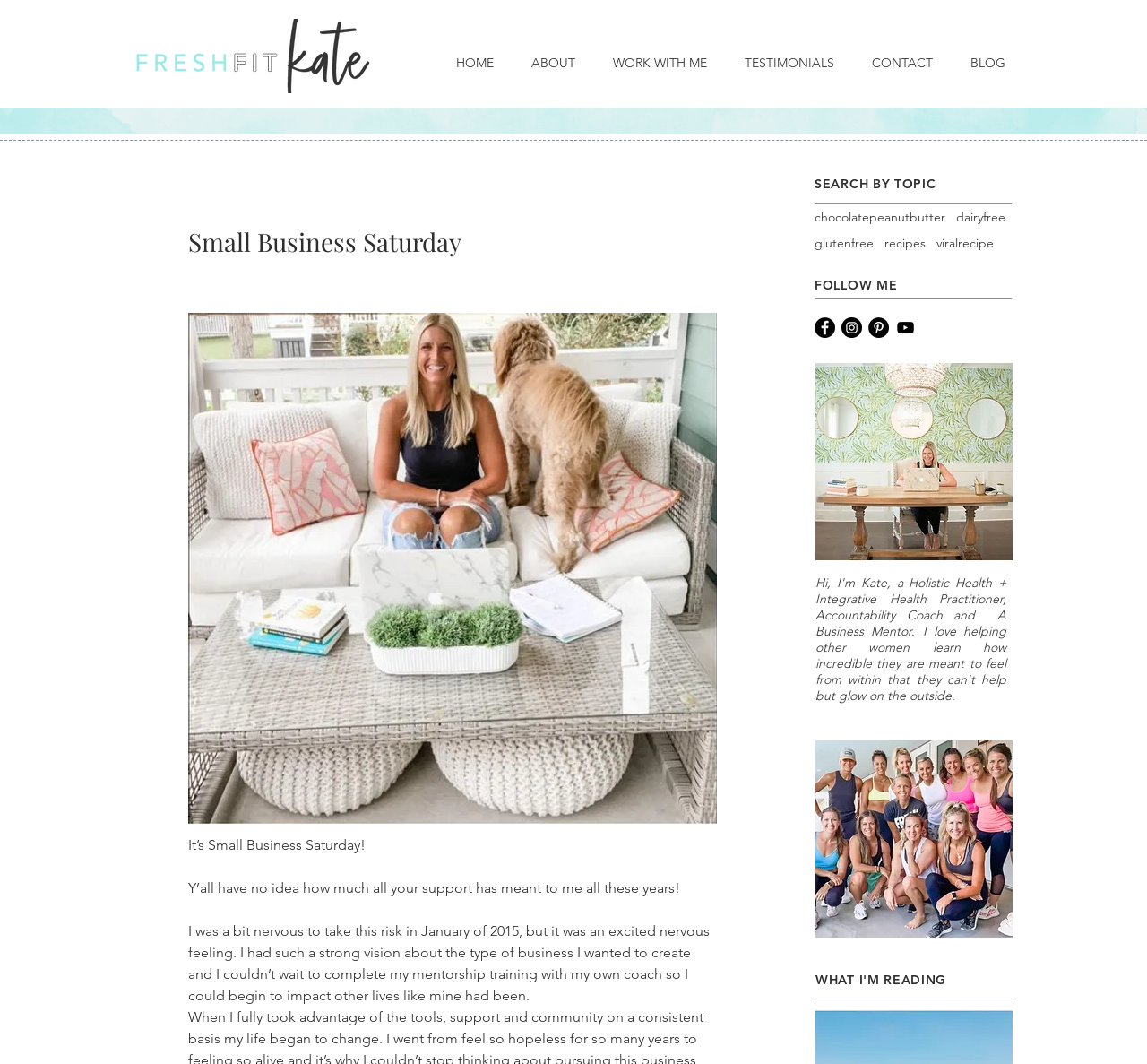Identify the bounding box for the described UI element. Provide the coordinates in (top-left x, top-left y, bottom-right x, bottom-right y) format with values ranging from 0 to 1: chocolatepeanutbutter

[0.71, 0.197, 0.824, 0.211]